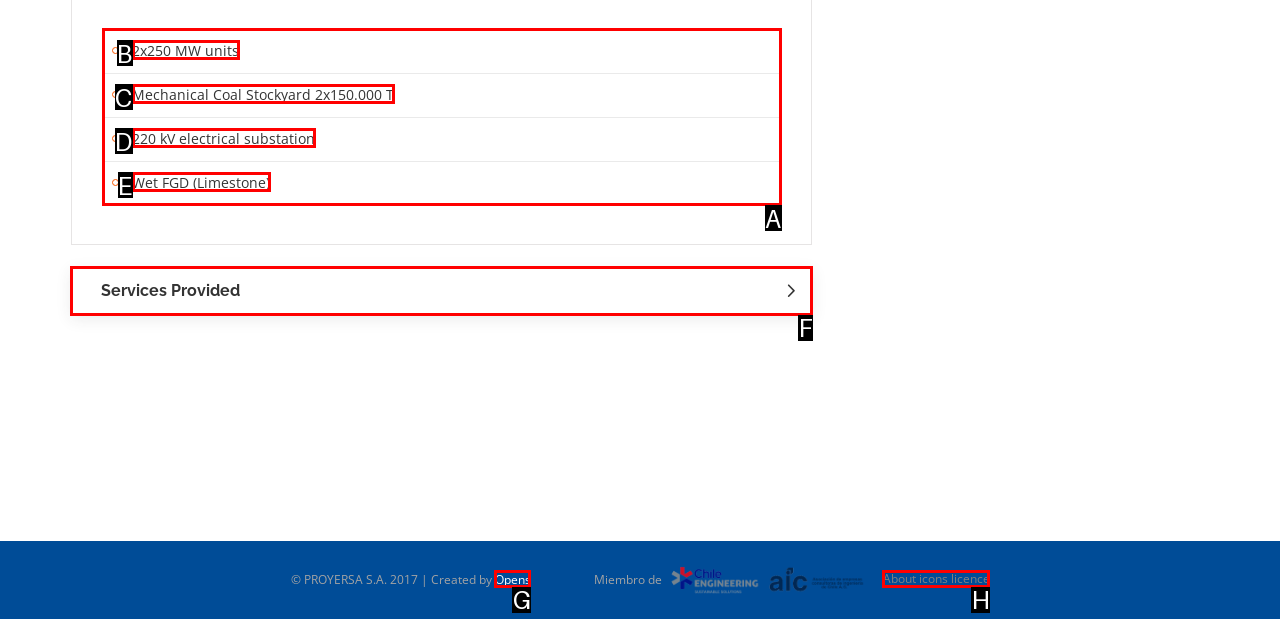Identify the letter of the UI element I need to click to carry out the following instruction: Click Services Provided

F